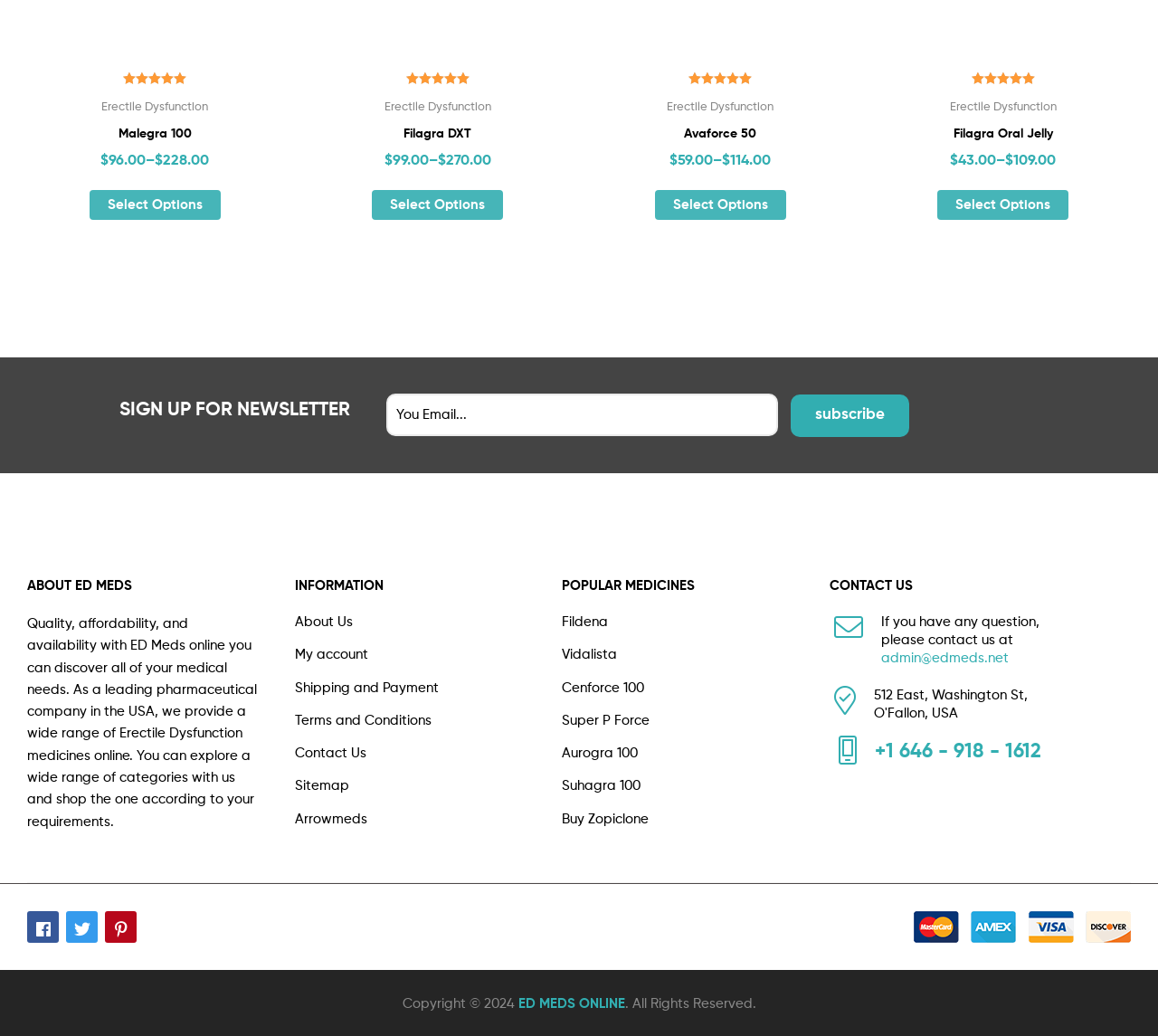Determine the bounding box coordinates (top-left x, top-left y, bottom-right x, bottom-right y) of the UI element described in the following text: Facebook

[0.023, 0.88, 0.051, 0.91]